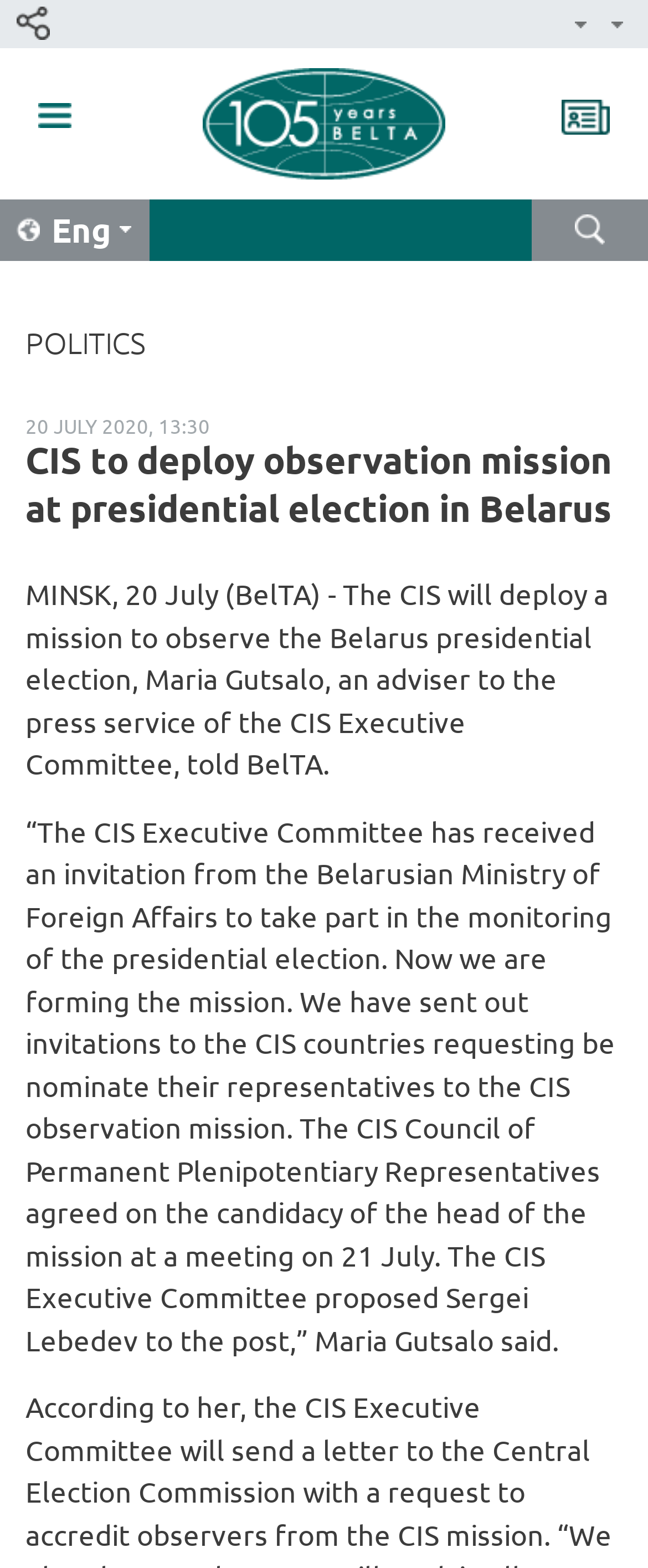Explain the webpage in detail, including its primary components.

The webpage appears to be a news article about the CIS deploying an observation mission to monitor the presidential election in Belarus. At the top left corner, there is a small image of social media icons labeled "Соцсети". On the top right corner, there are three links: "Projects", "Government Bodies", and a language selection link "Eng". 

Below these links, there is a layout table that spans the entire width of the page. Within this table, there is a link to the "Belarusian Telegraph Agency" with an accompanying image of the agency's logo. 

On the right side of the page, there is a link to a "timeline" with a corresponding image. Below this link, there is a heading that reads "CIS to deploy observation mission at presidential election in Belarus". 

The main content of the article is divided into three paragraphs. The first paragraph is dated "20 JULY 2020, 13:30" and provides information about the CIS deploying a mission to observe the Belarus presidential election. The second and third paragraphs provide more details about the mission, including the invitation from the Belarusian Ministry of Foreign Affairs and the nomination of the head of the mission. 

At the top of the page, there is a prominent link to "POLITICS" that spans almost the entire width of the page.